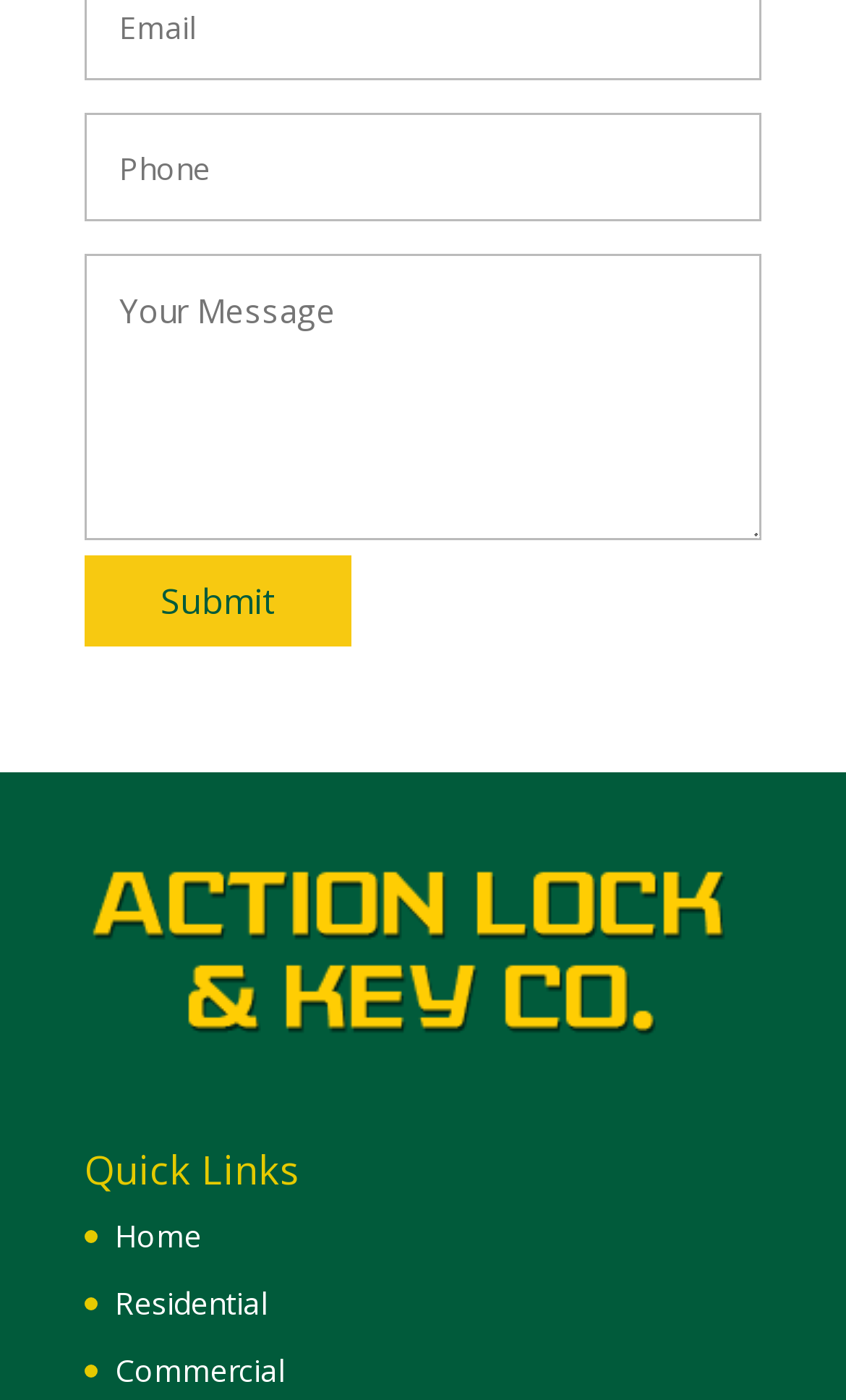Can you find the bounding box coordinates for the UI element given this description: "name="your-phone" placeholder="Phone""? Provide the coordinates as four float numbers between 0 and 1: [left, top, right, bottom].

[0.1, 0.081, 0.9, 0.158]